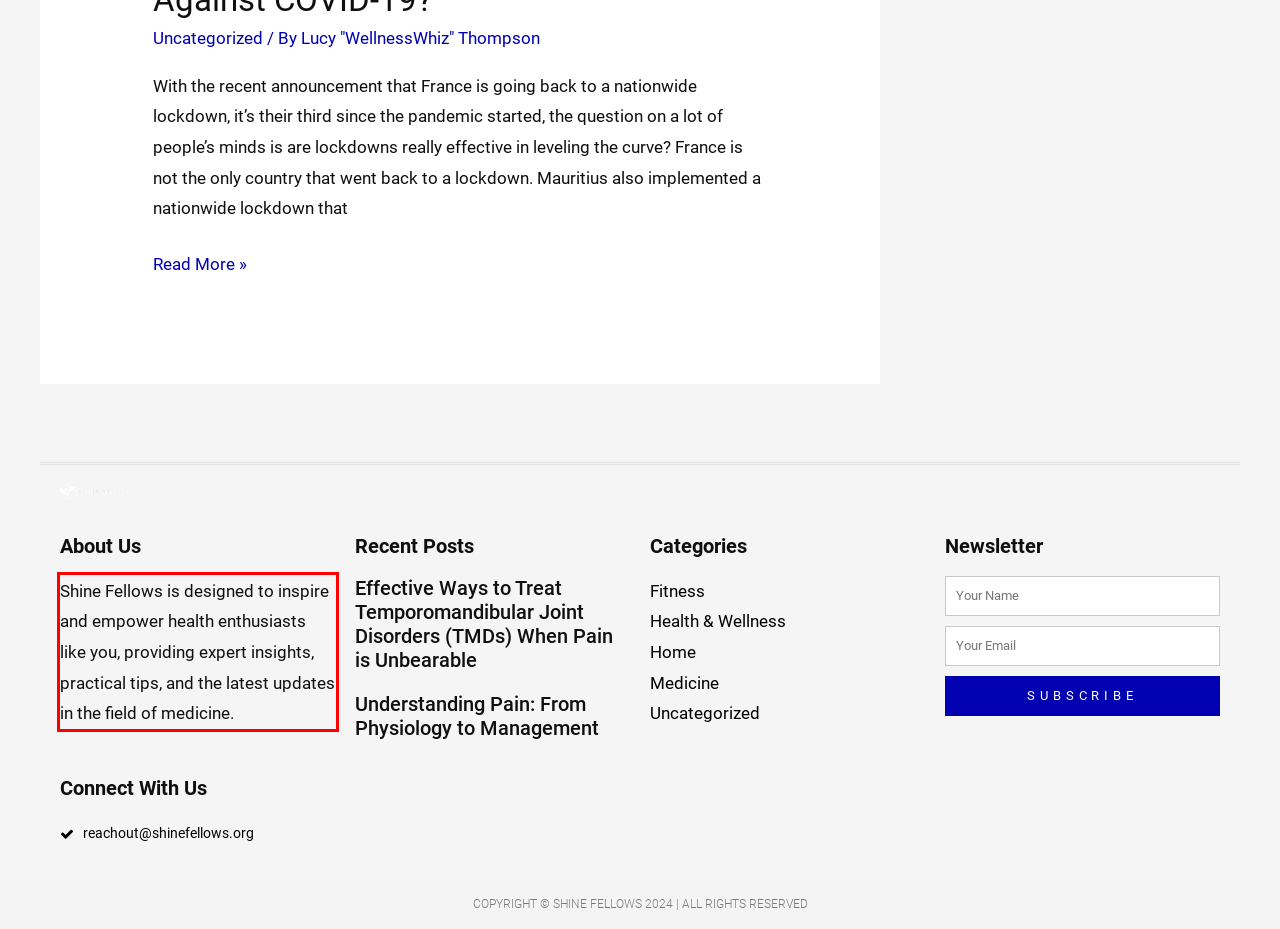Look at the provided screenshot of the webpage and perform OCR on the text within the red bounding box.

Shine Fellows is designed to inspire and empower health enthusiasts like you, providing expert insights, practical tips, and the latest updates in the field of medicine.